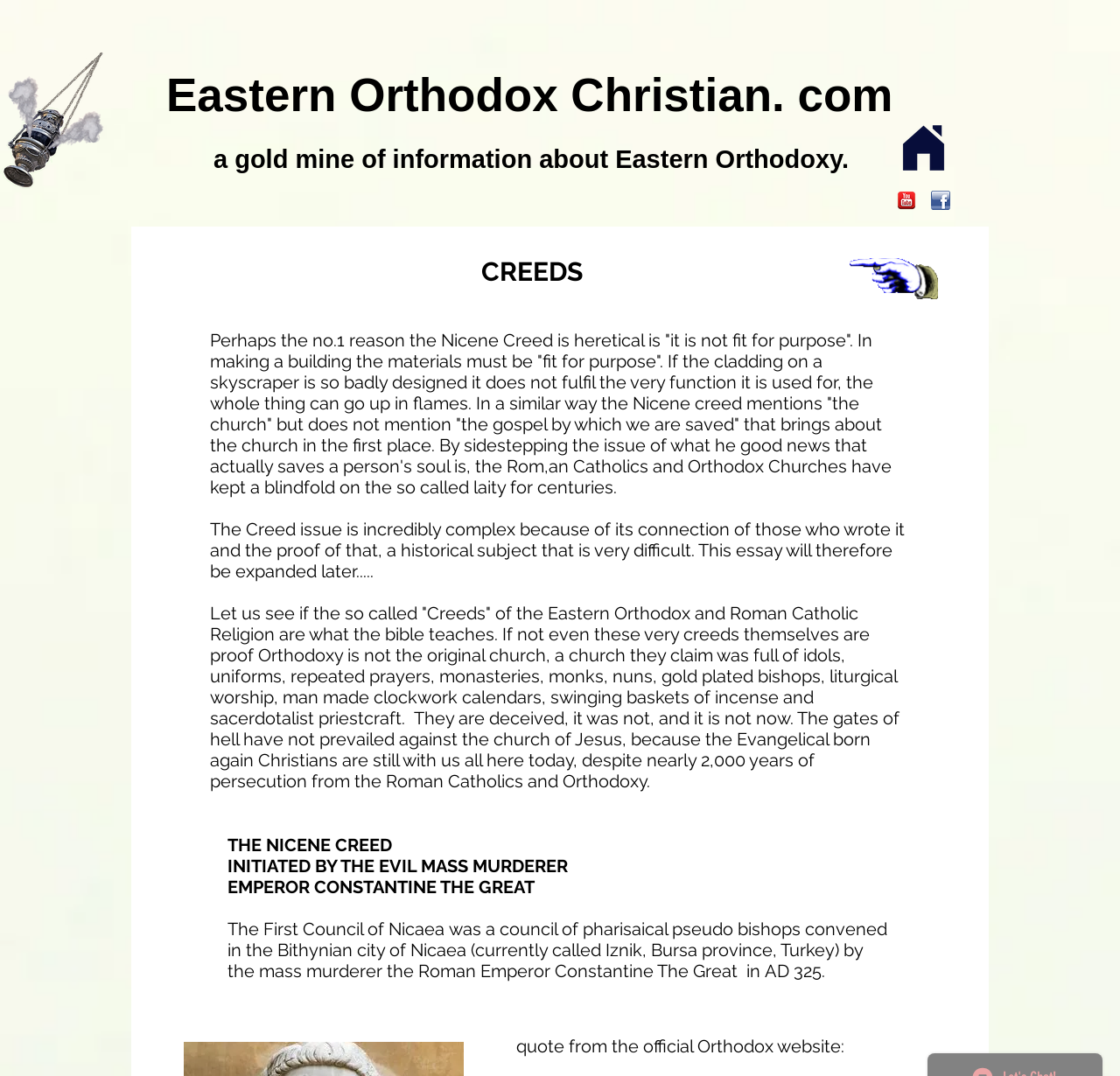What is the topic of the essay on this webpage?
Look at the image and respond with a one-word or short-phrase answer.

The Nicene Creed